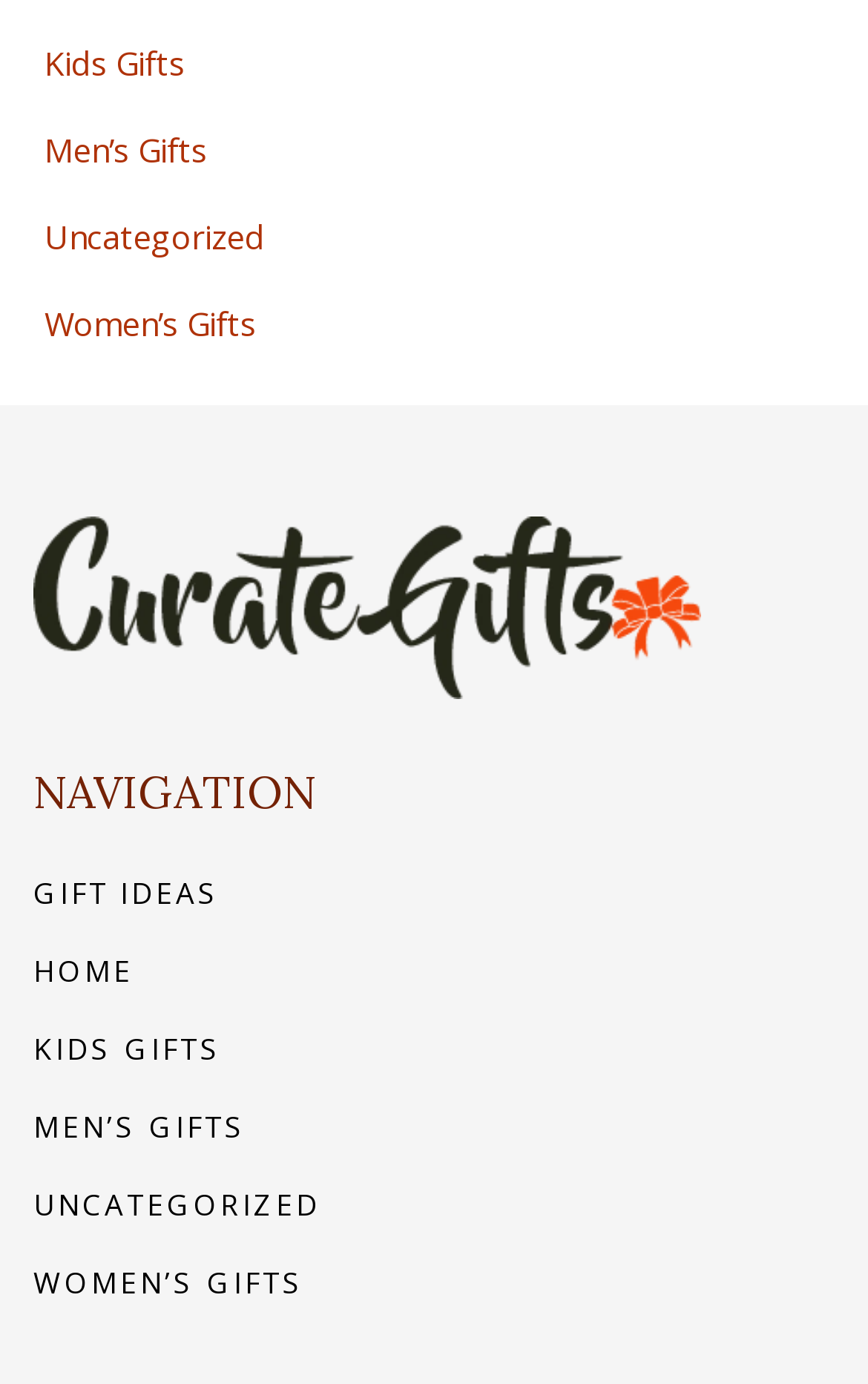Please determine the bounding box coordinates for the element that should be clicked to follow these instructions: "go to curategifts".

[0.038, 0.373, 0.808, 0.505]